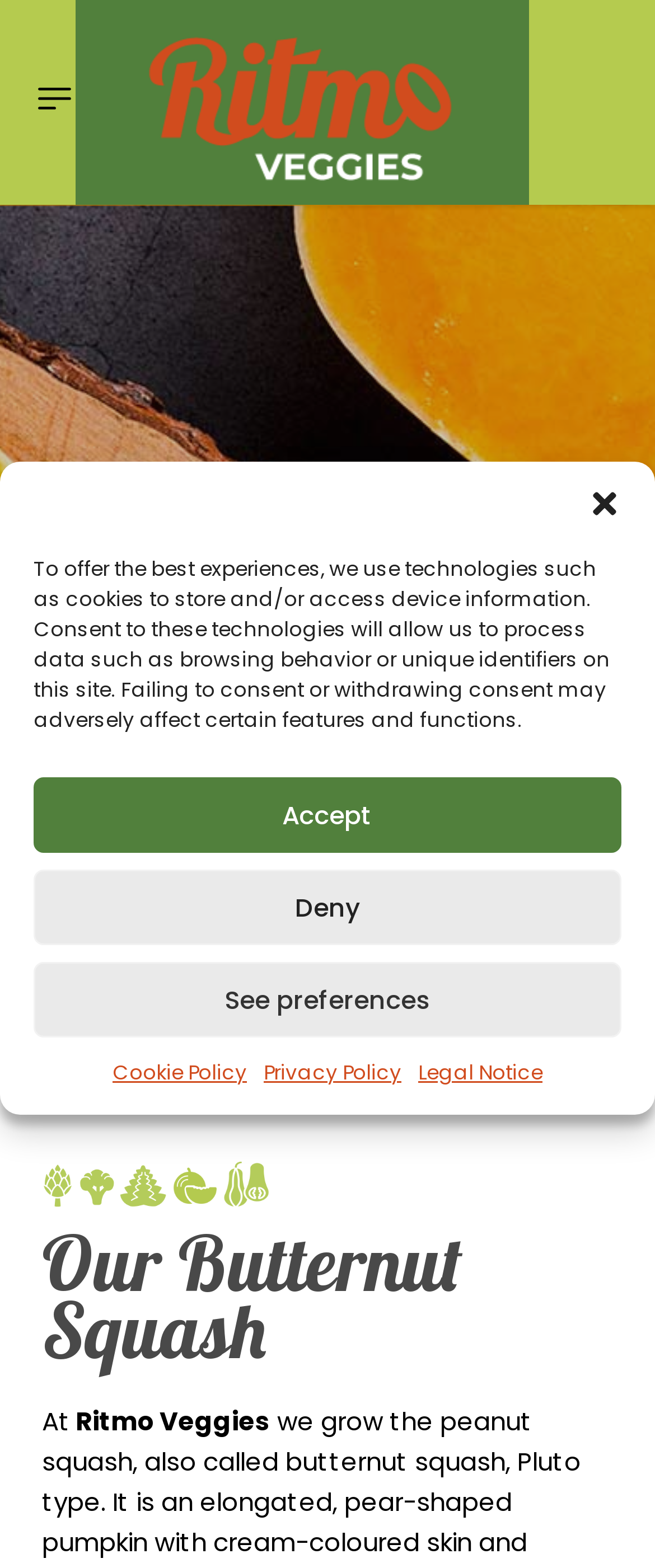Identify the bounding box coordinates of the clickable region to carry out the given instruction: "view the cookie policy".

[0.172, 0.672, 0.377, 0.695]